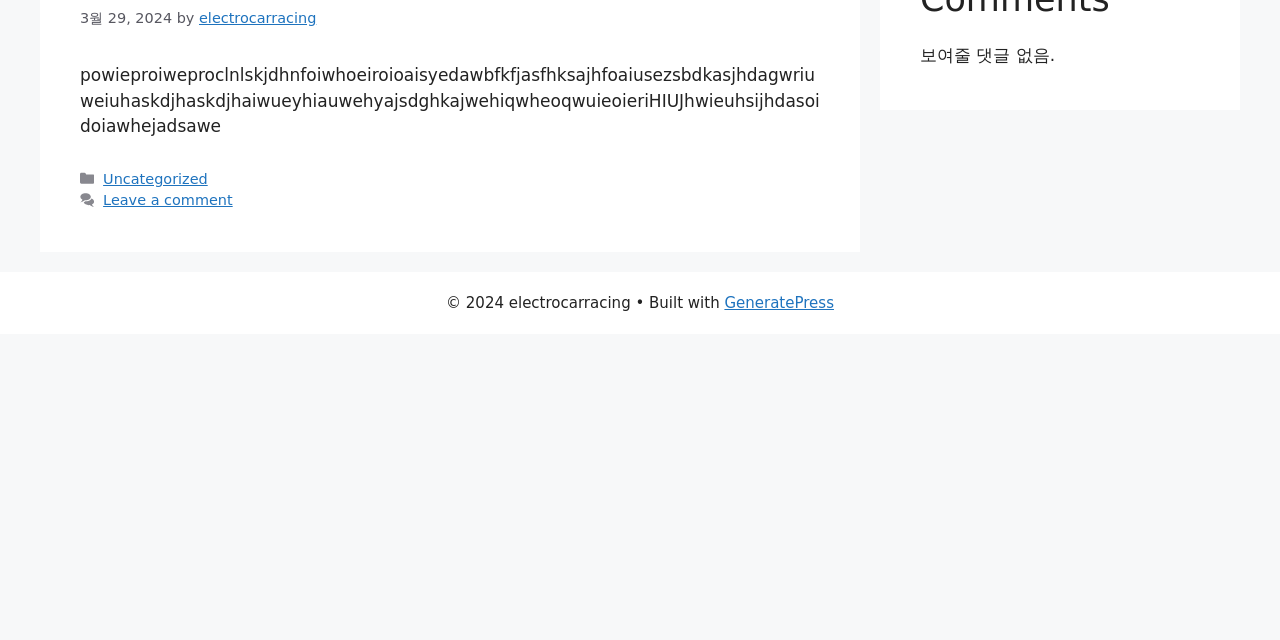Find the bounding box of the UI element described as follows: "Uncategorized".

[0.081, 0.267, 0.162, 0.292]